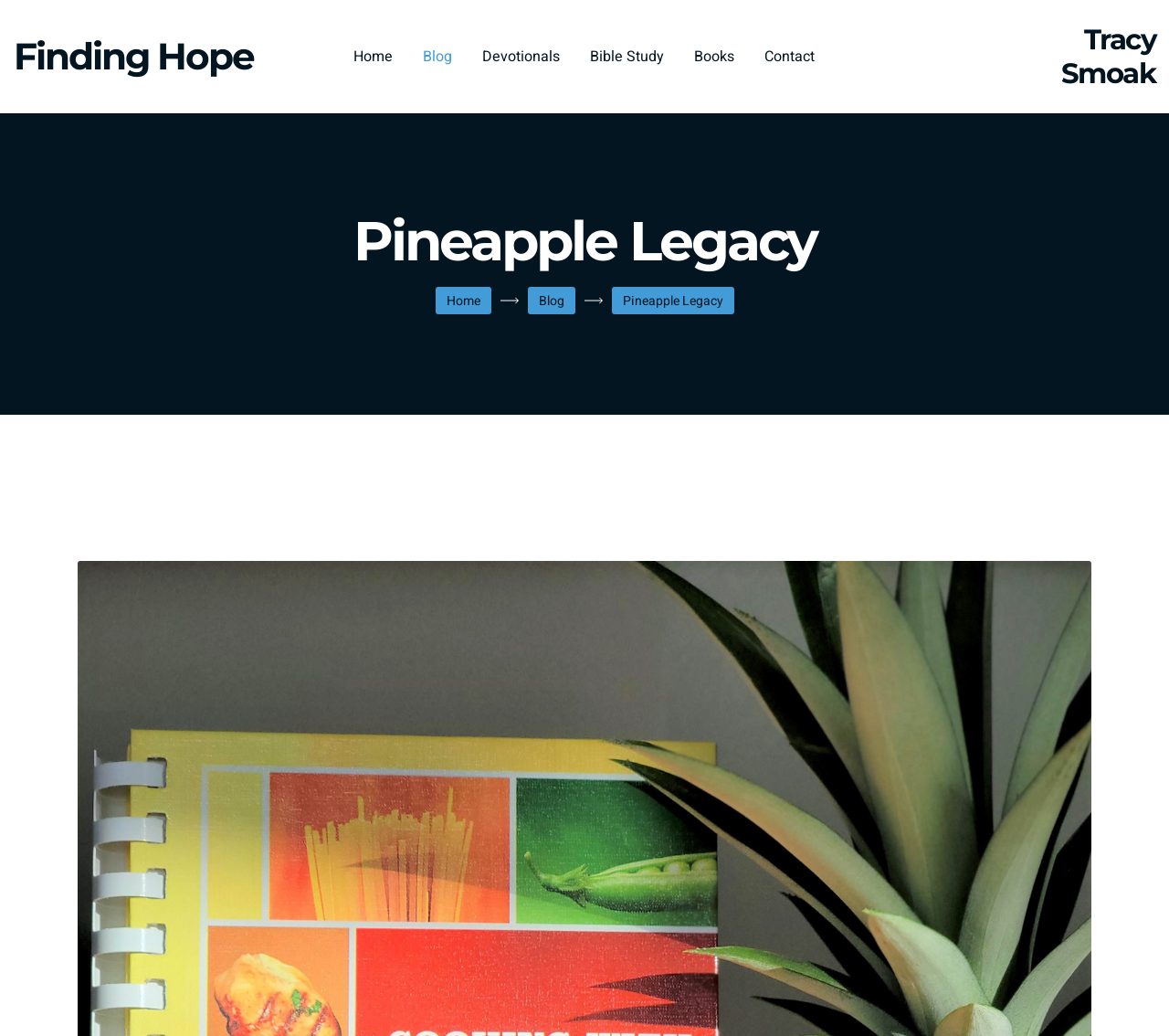What is the position of the 'Blog' link? Look at the image and give a one-word or short phrase answer.

Middle